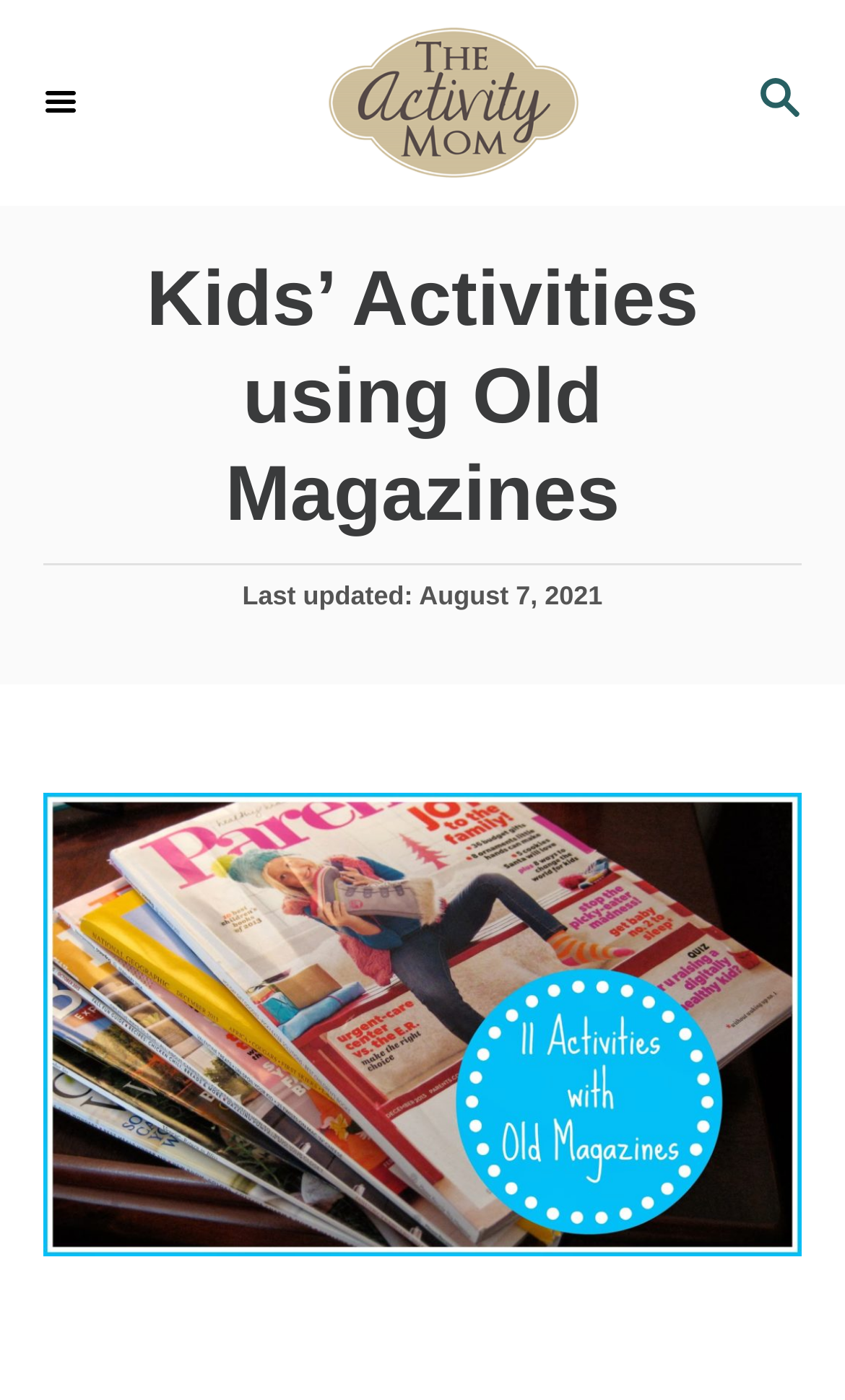Please give a one-word or short phrase response to the following question: 
What is the name of the website?

The Activity Mom